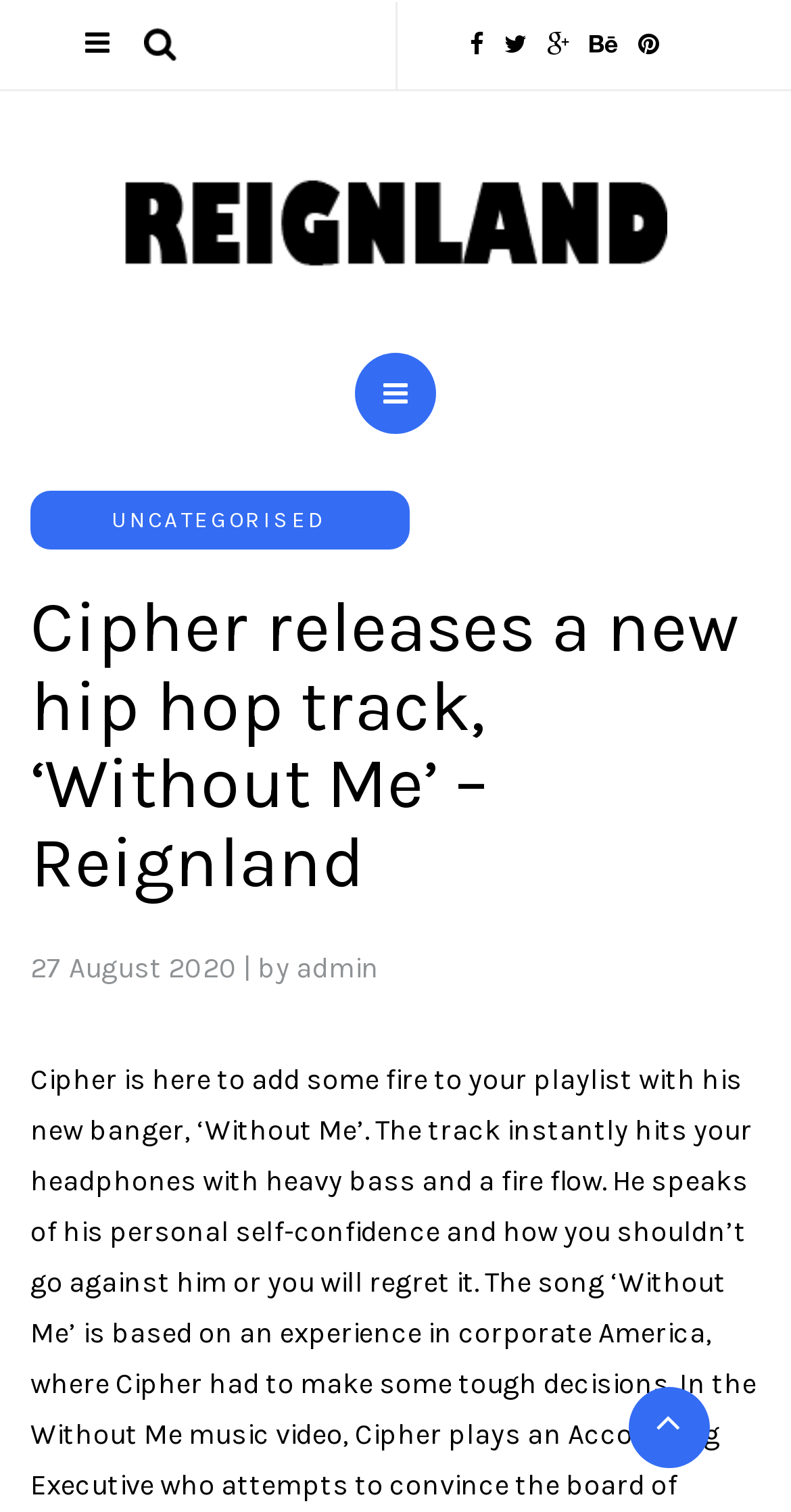What is the name of the hip hop track?
Please look at the screenshot and answer in one word or a short phrase.

Without Me